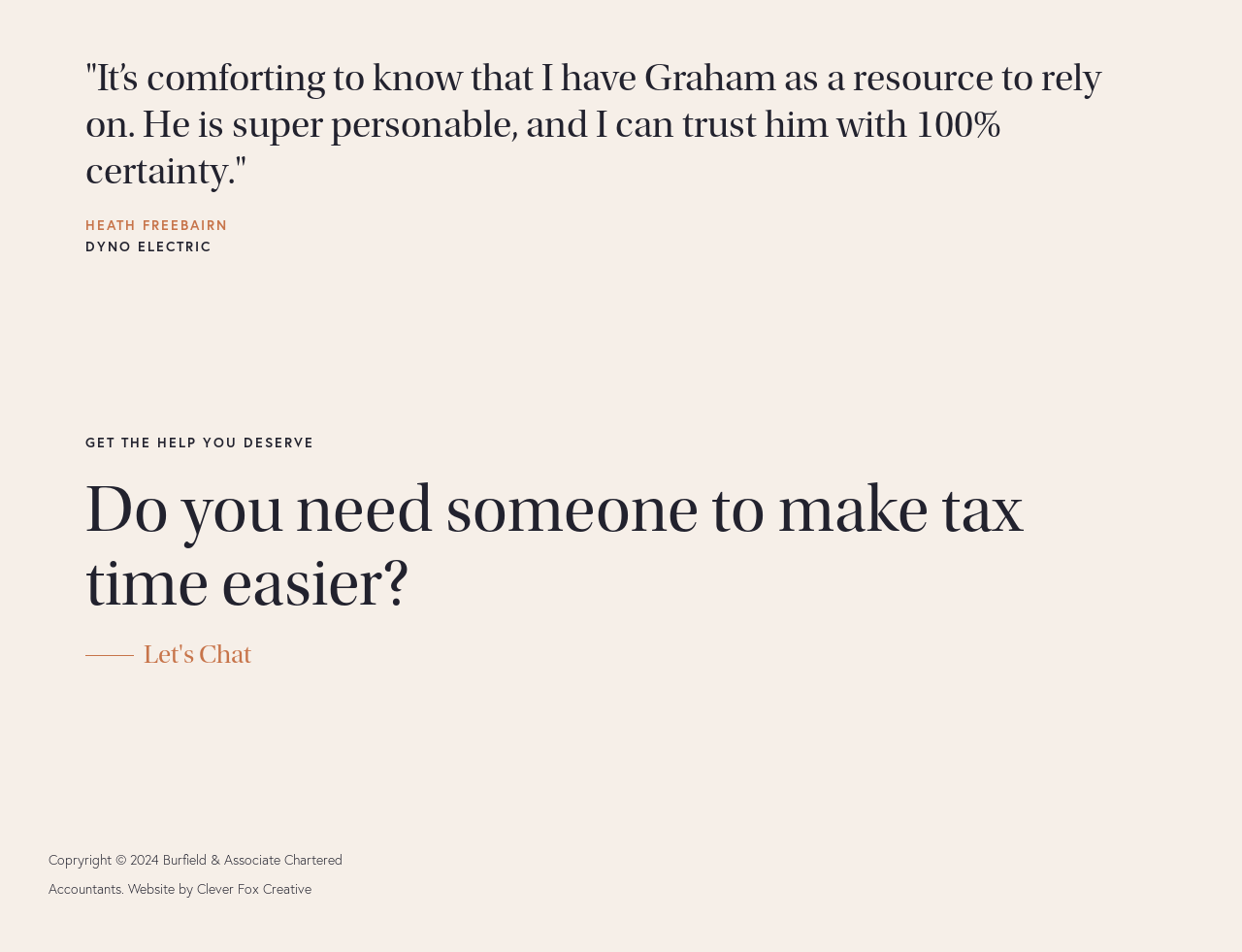Reply to the question with a single word or phrase:
What is the call-to-action on the page?

Let's Chat